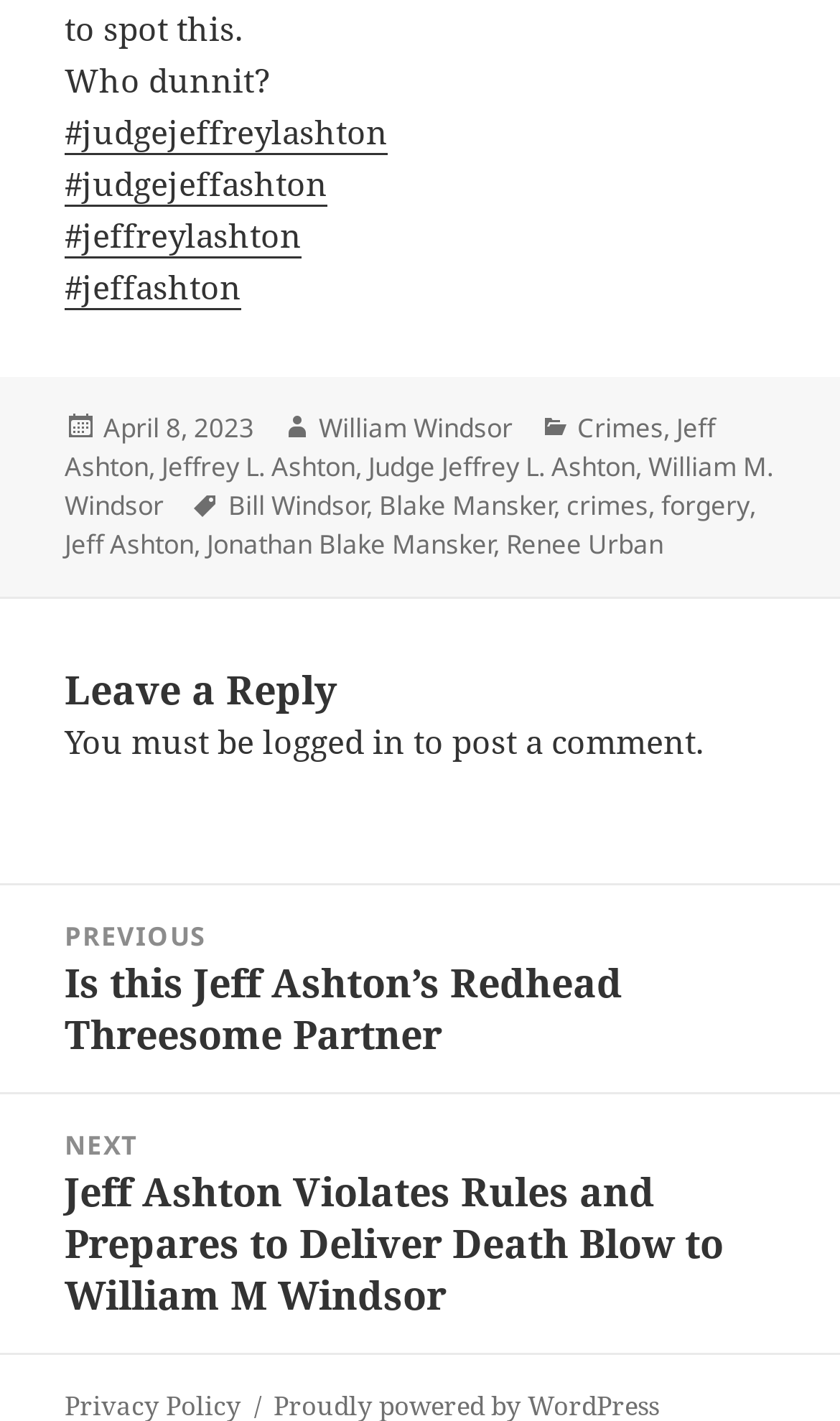What is the category of this post?
Respond with a short answer, either a single word or a phrase, based on the image.

Crimes